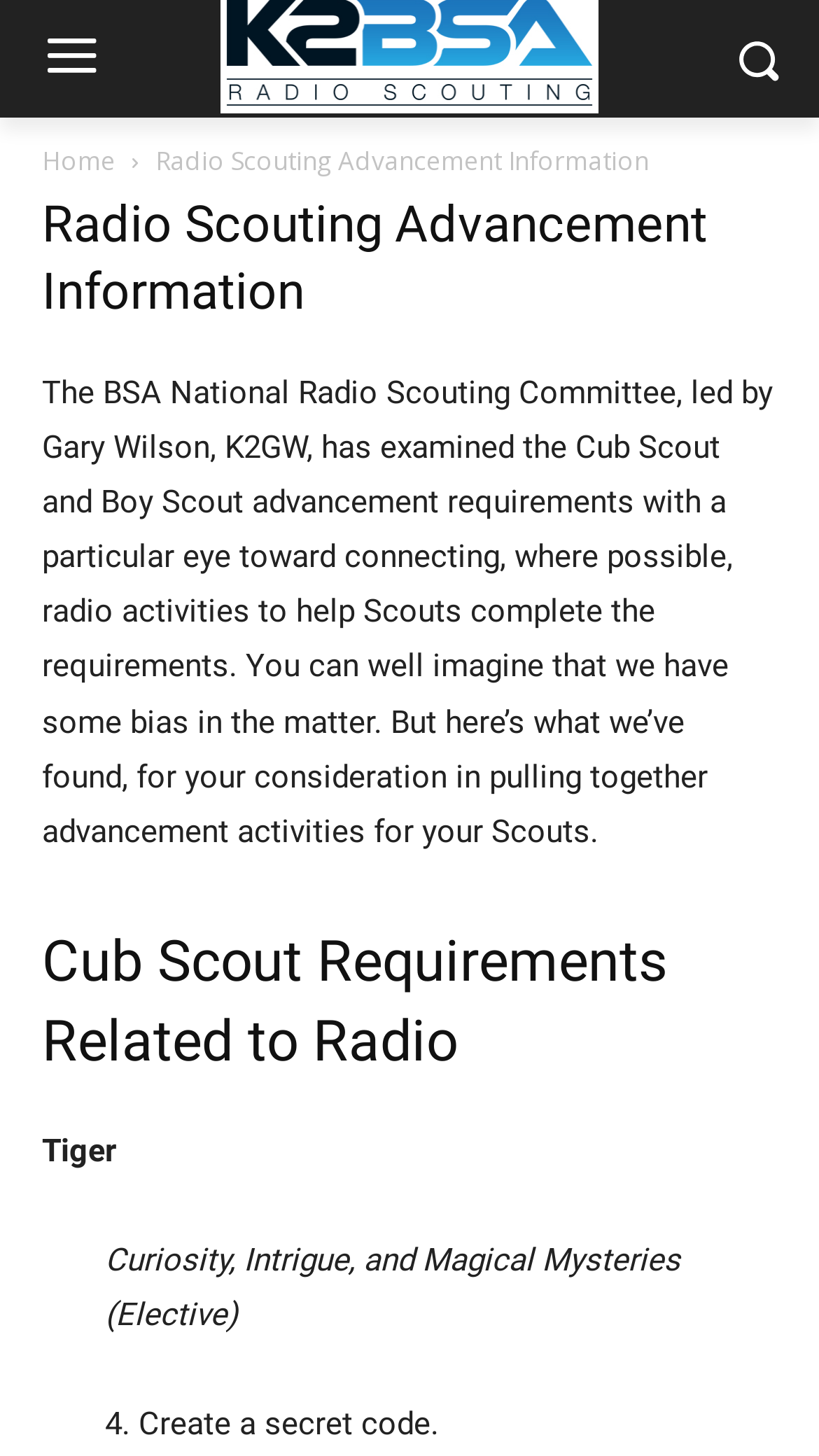Use a single word or phrase to answer the question: What is the first Cub Scout requirement related to radio mentioned on the webpage?

Tiger